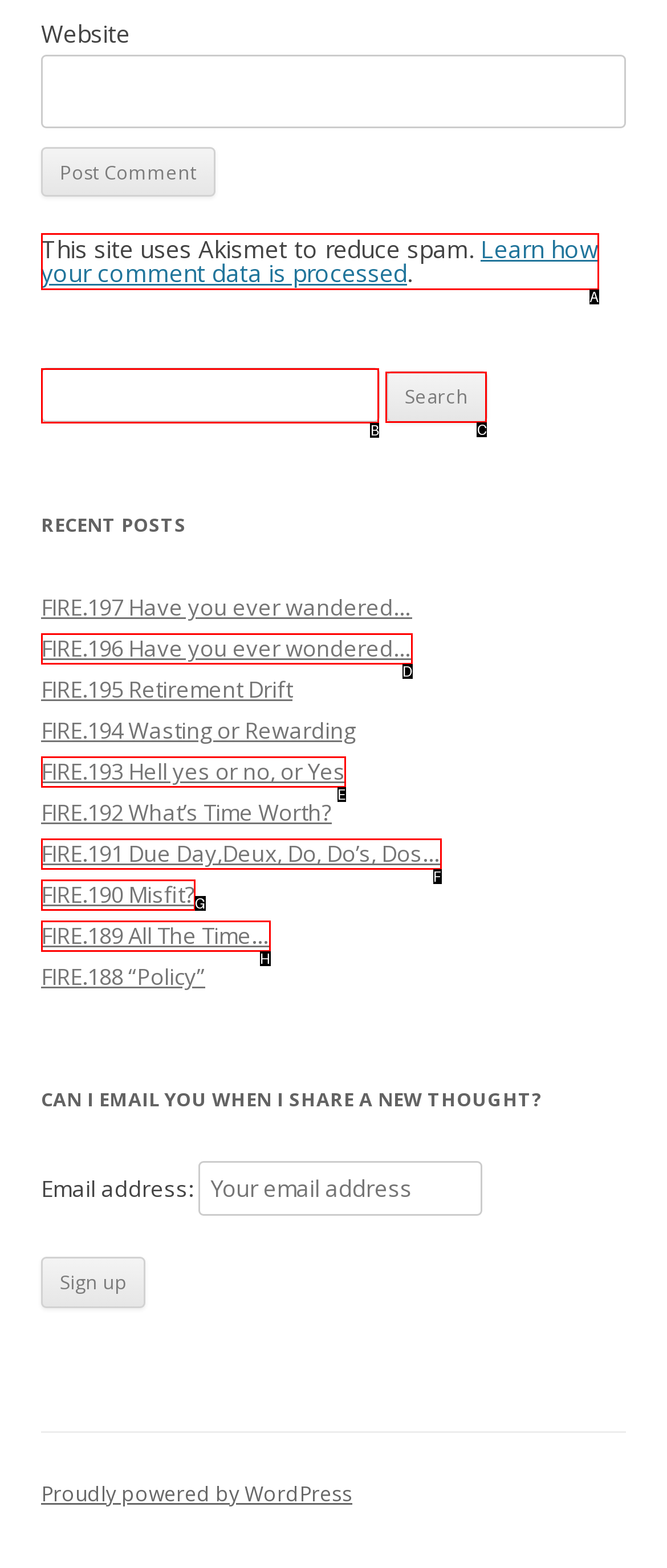Tell me which one HTML element best matches the description: parent_node: Search for: value="Search" Answer with the option's letter from the given choices directly.

C